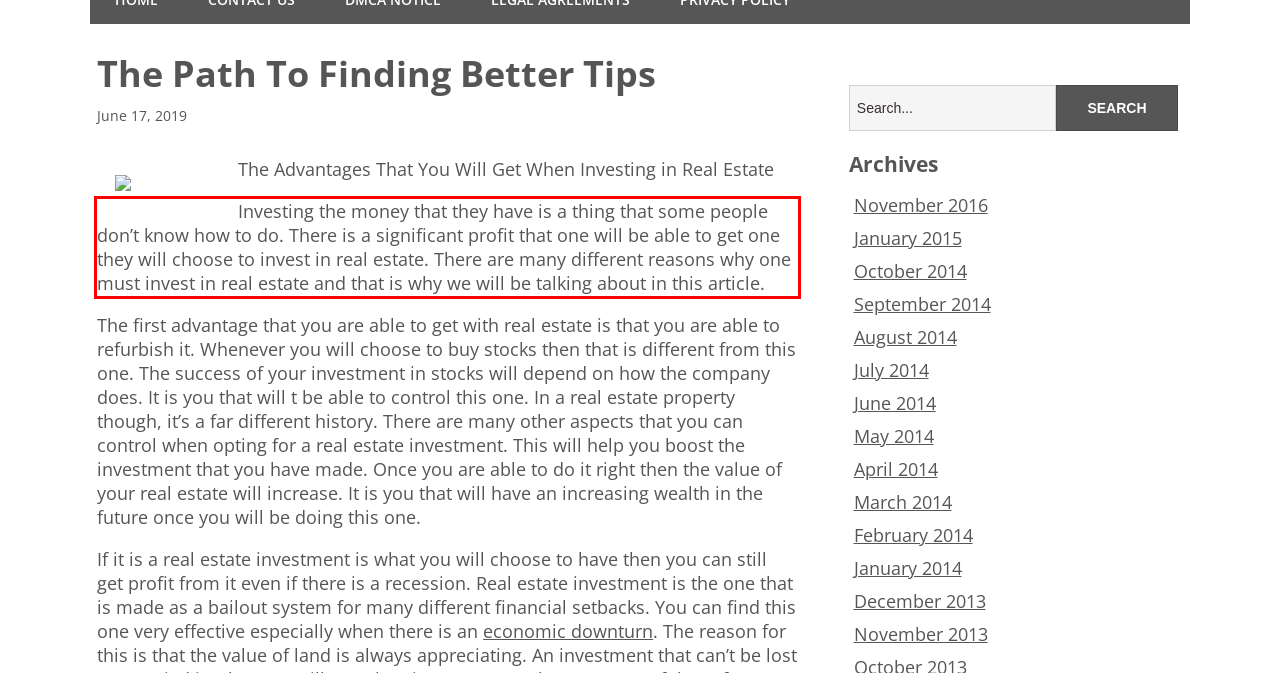Examine the screenshot of the webpage, locate the red bounding box, and generate the text contained within it.

Investing the money that they have is a thing that some people don’t know how to do. There is a significant profit that one will be able to get one they will choose to invest in real estate. There are many different reasons why one must invest in real estate and that is why we will be talking about in this article.